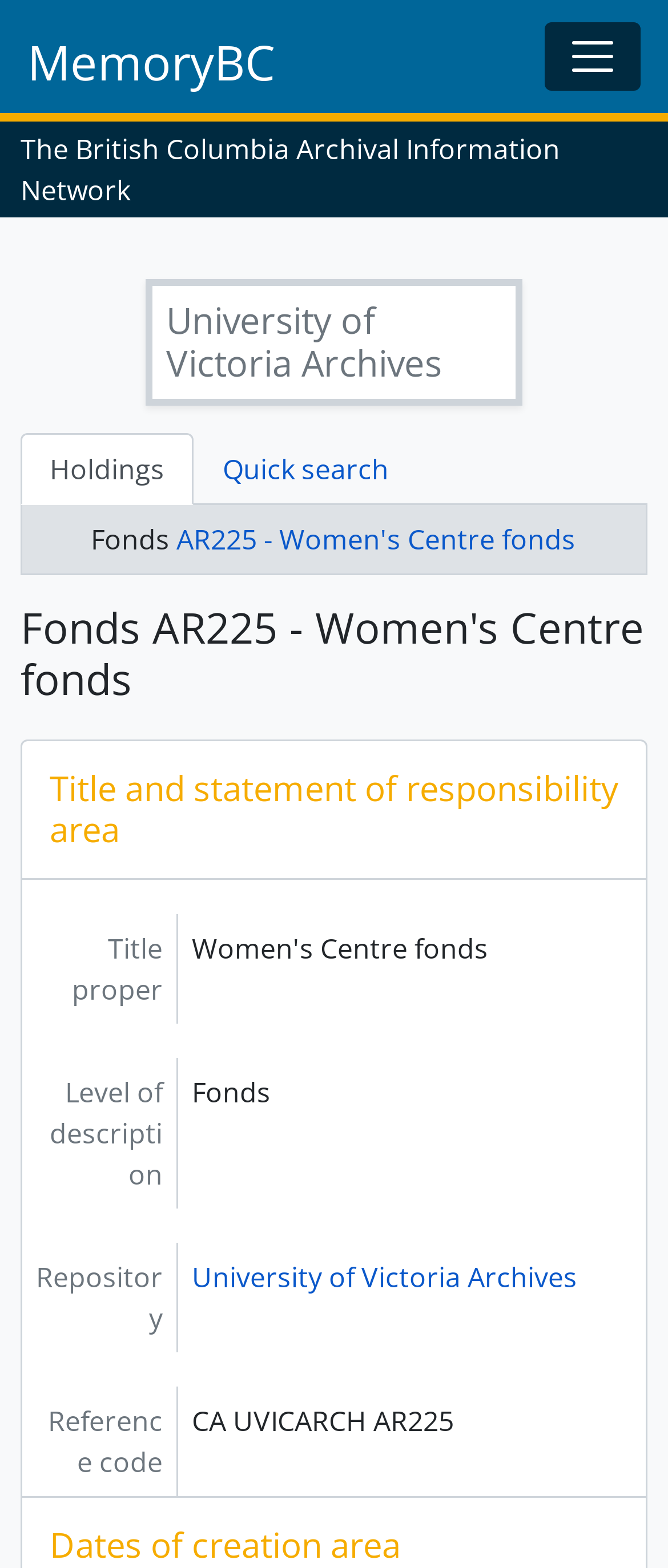Provide the bounding box coordinates of the HTML element described by the text: "MemoryBC". The coordinates should be in the format [left, top, right, bottom] with values between 0 and 1.

[0.041, 0.012, 0.544, 0.067]